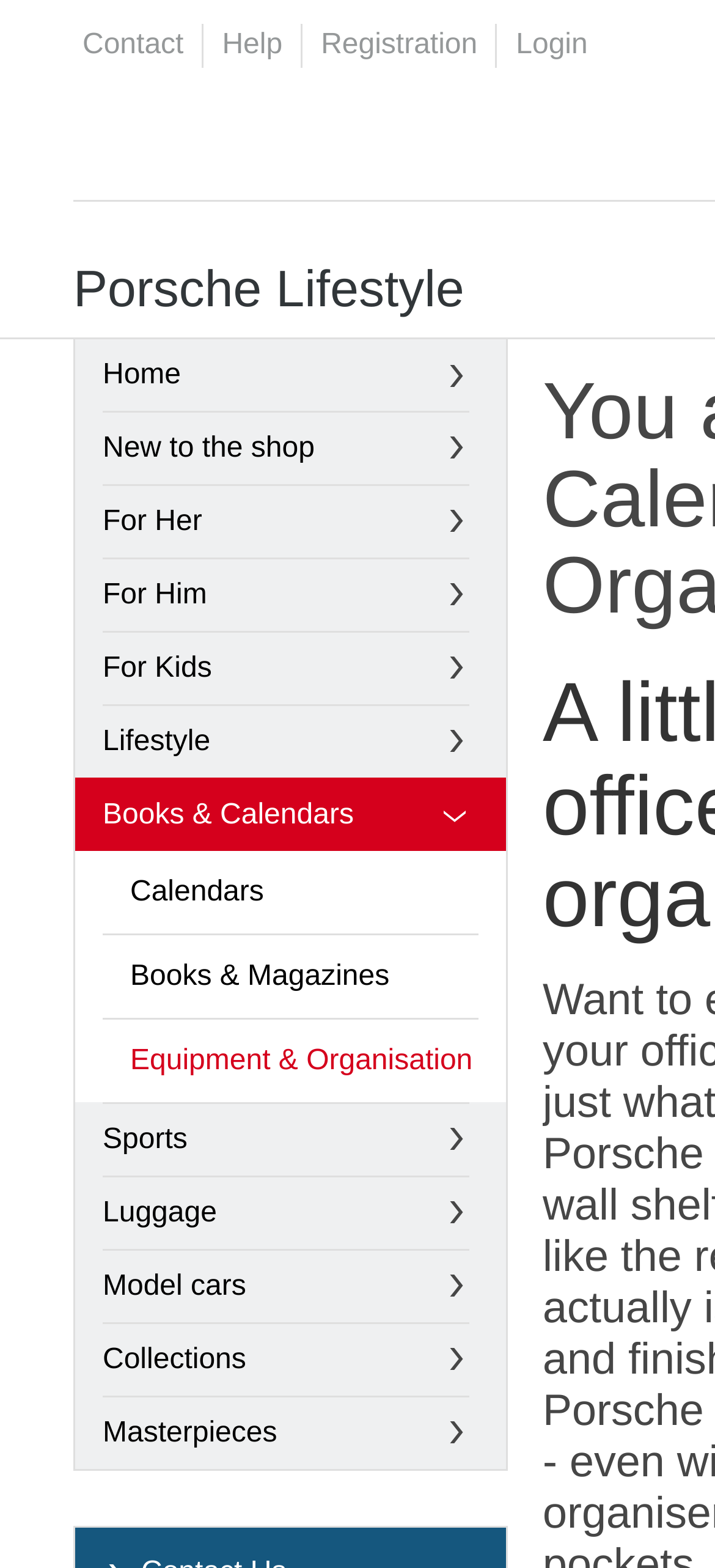Please find the main title text of this webpage.

A little piece of Porsche for your office. Bookends, shelves and organisers.